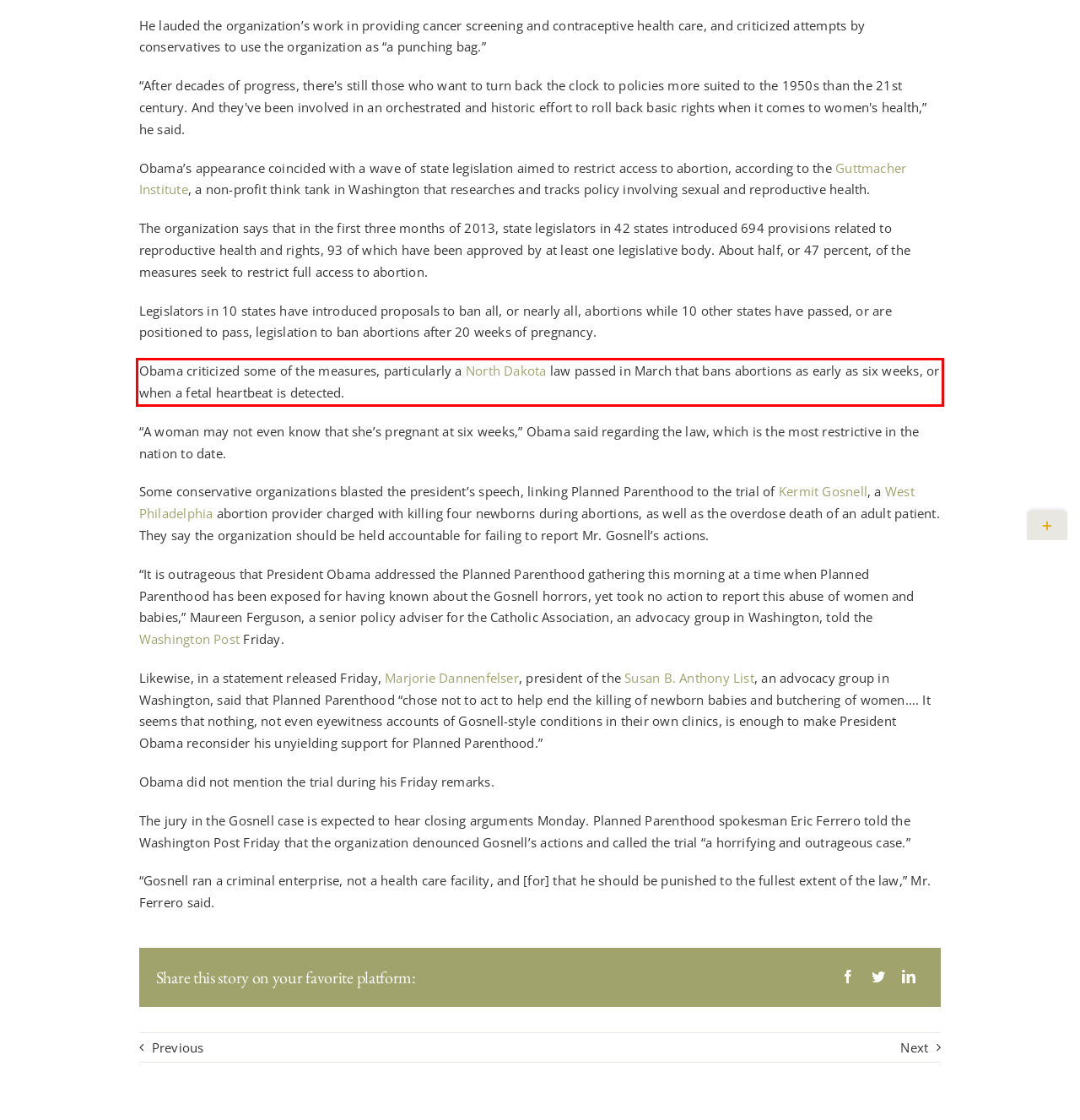Please look at the webpage screenshot and extract the text enclosed by the red bounding box.

Obama criticized some of the measures, particularly a North Dakota law passed in March that bans abortions as early as six weeks, or when a fetal heartbeat is detected.